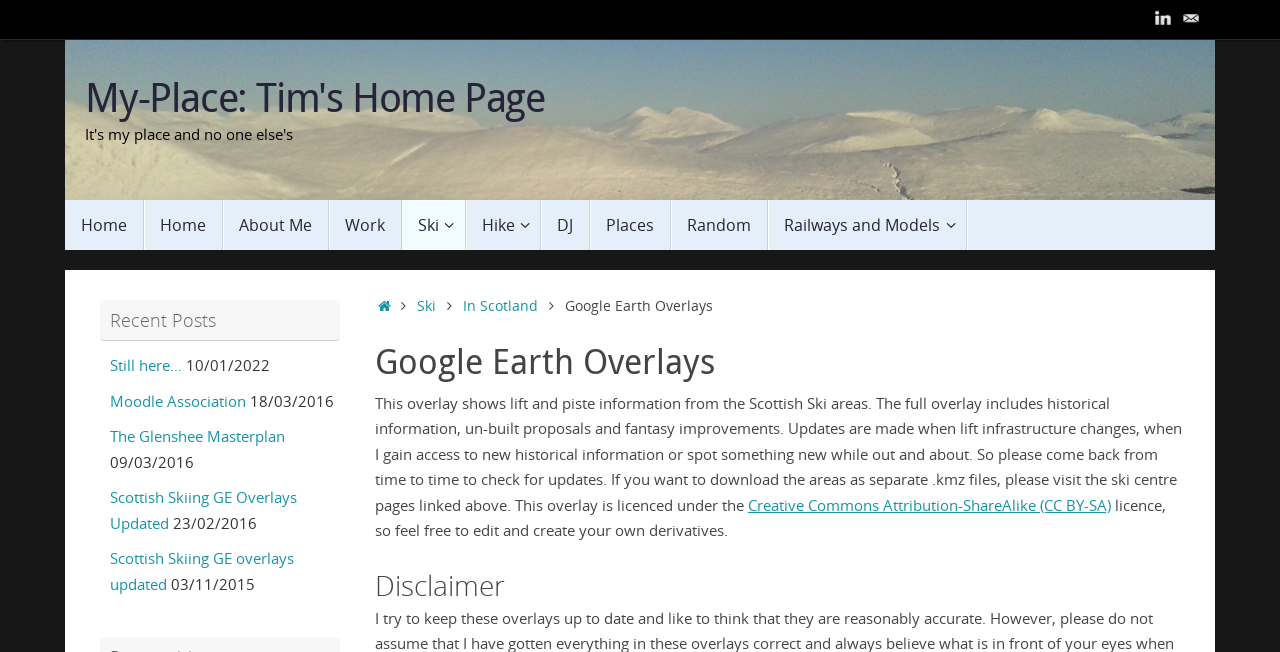Show the bounding box coordinates of the element that should be clicked to complete the task: "Read about Google Earth Overlays".

[0.293, 0.519, 0.926, 0.587]